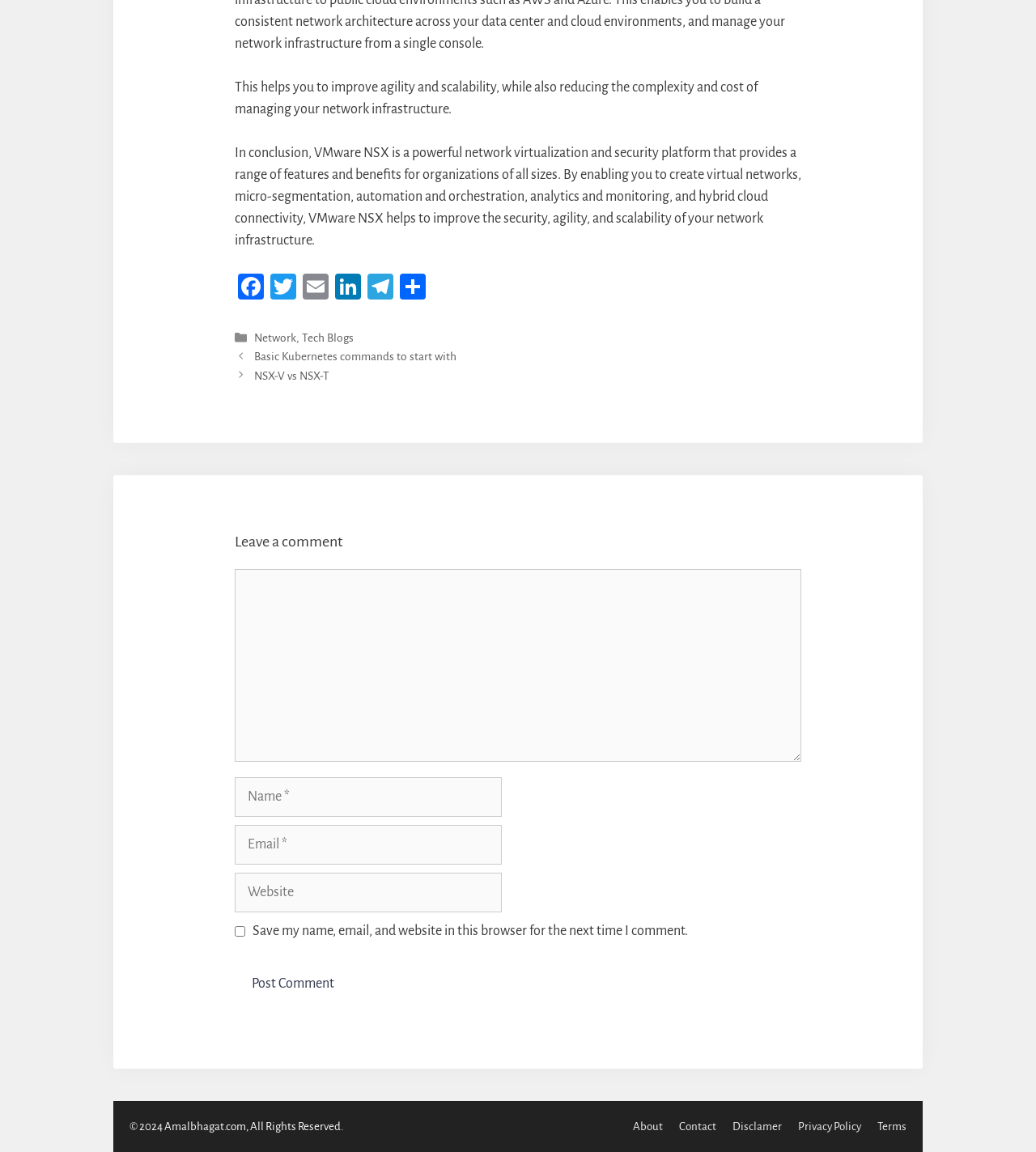Please provide a comprehensive answer to the question below using the information from the image: What is the copyright information of this webpage?

The copyright information is located at the bottom of the webpage and indicates that the content is owned by Amalbhagat.com and is protected by copyright law.